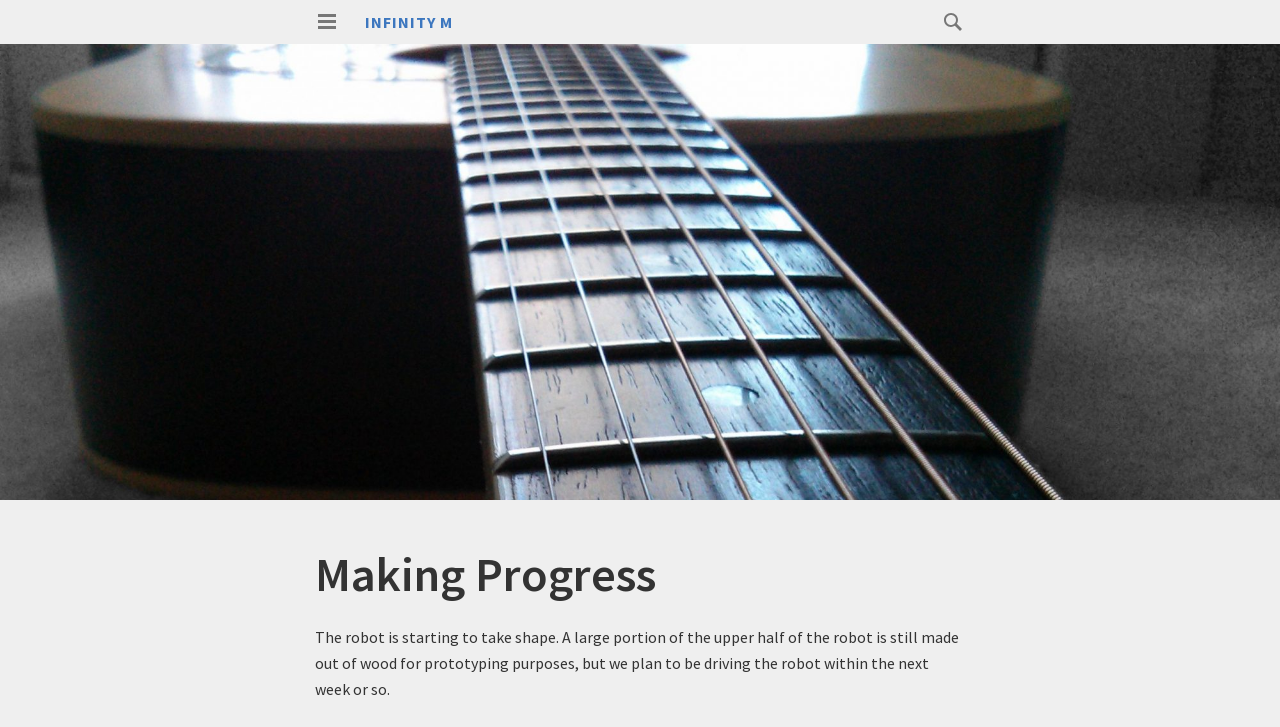Analyze the image and give a detailed response to the question:
What is the current state of the robot?

Based on the text description on the webpage, it is mentioned that 'The robot is starting to take shape. A large portion of the upper half of the robot is still made out of wood for prototyping purposes, but we plan to...' which indicates that the robot is currently in a prototyping phase and not yet fully completed.